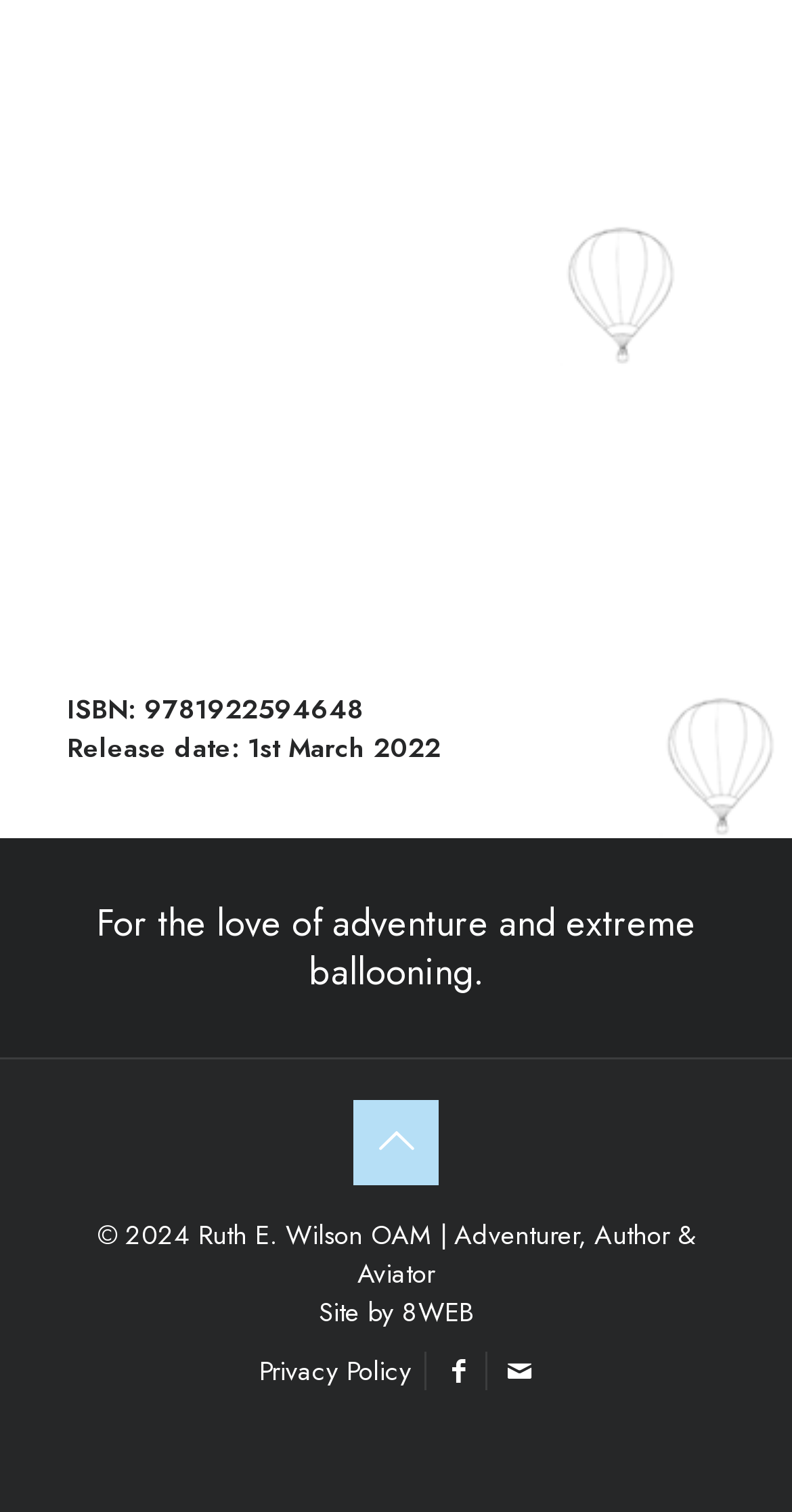Using the webpage screenshot, locate the HTML element that fits the following description and provide its bounding box: "Privacy Policy".

[0.327, 0.894, 0.519, 0.919]